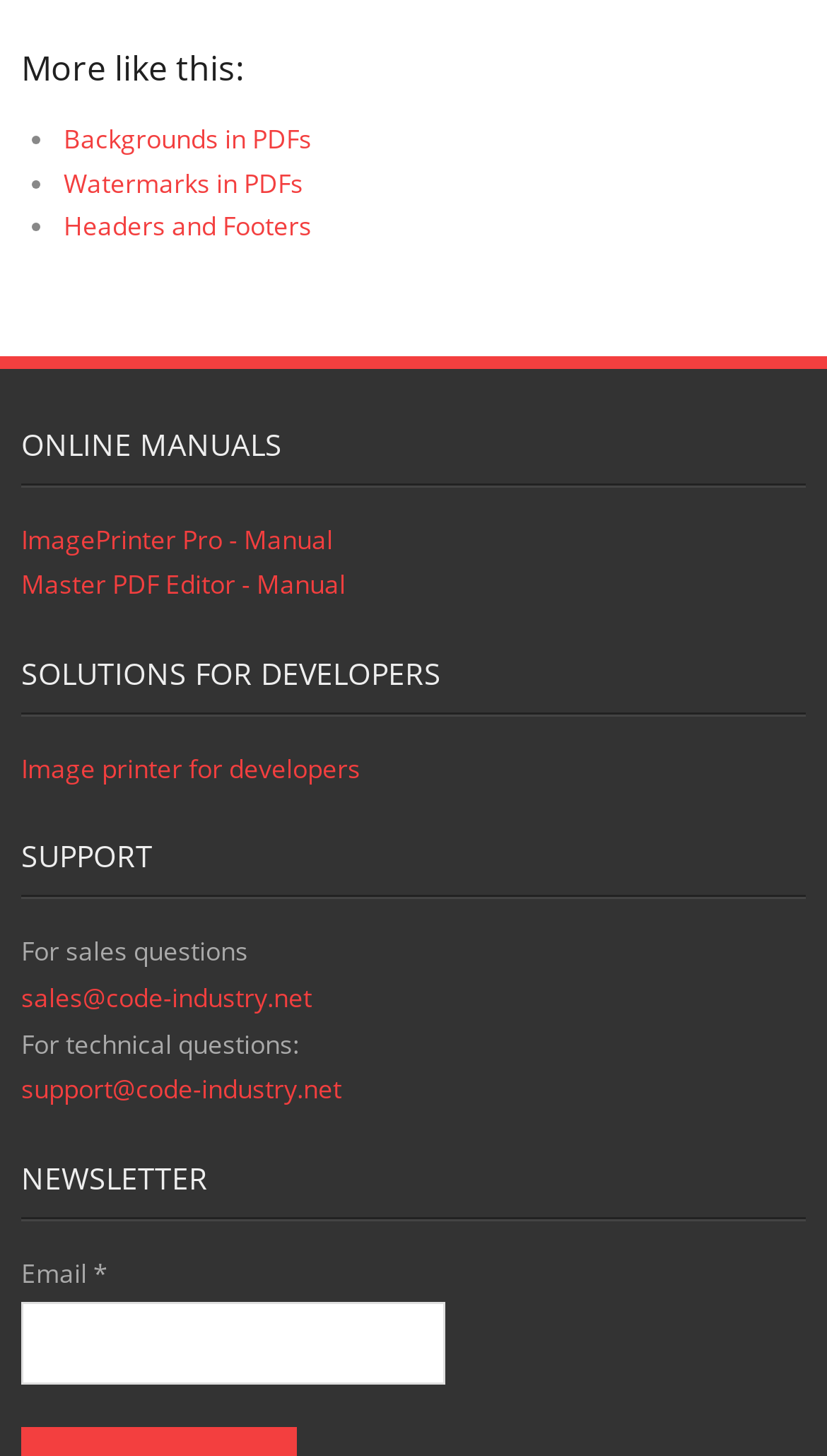What is the email address for technical questions?
Refer to the image and provide a thorough answer to the question.

The email address for technical questions is 'support@code-industry.net' which is indicated by the link element with bounding box coordinates [0.026, 0.736, 0.413, 0.761].